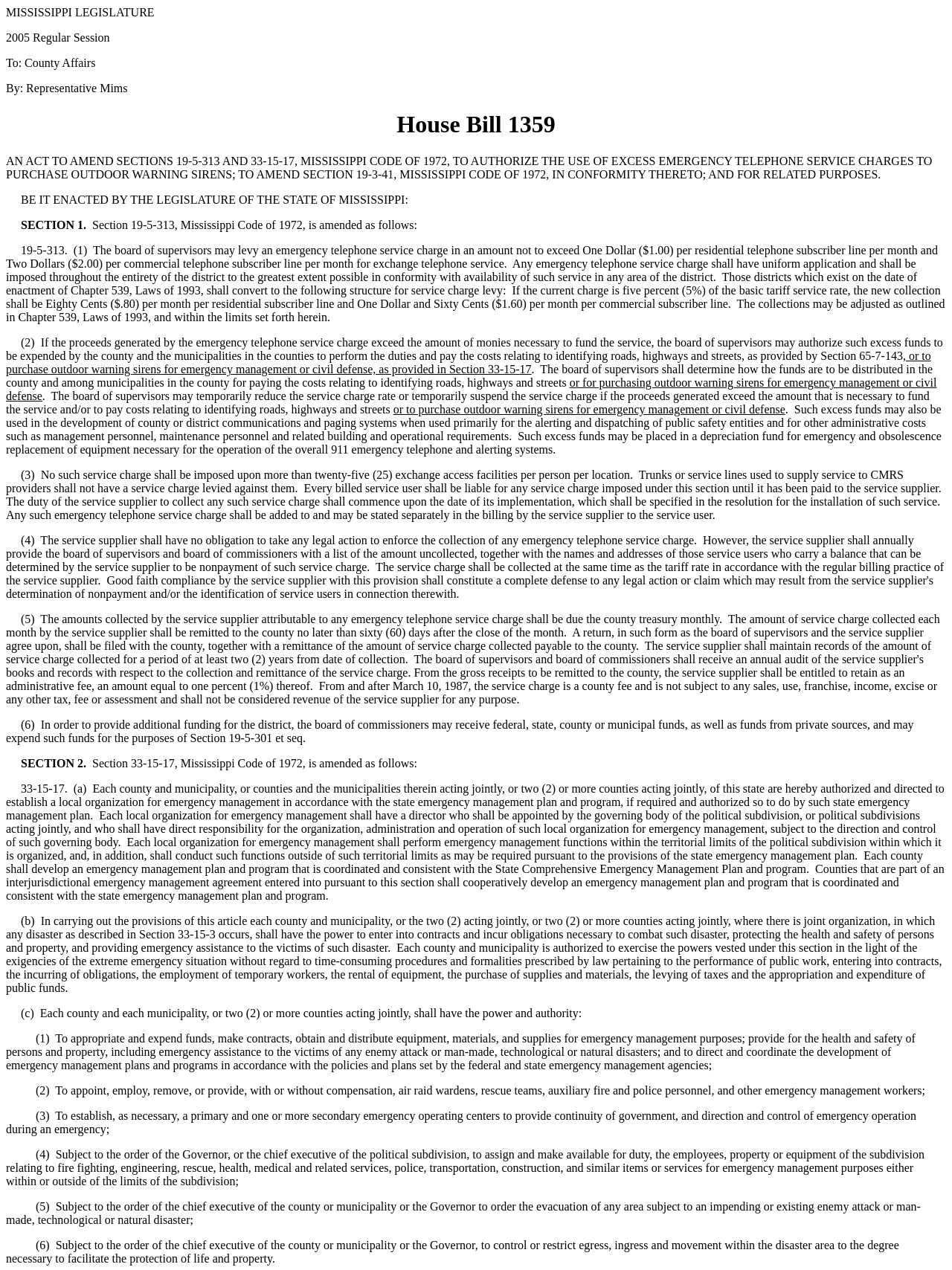Provide a comprehensive description of the webpage.

This webpage appears to be a legislative document, specifically House Bill 1359, introduced in the 2005 Regular Session of the Mississippi Legislature. 

At the top of the page, there is a heading "MISSISSIPPI LEGISLATURE" followed by "To: County Affairs" and "By: Representative Mims". Below this, there is a larger heading "House Bill 1359" which spans almost the entire width of the page. 

The main content of the bill is divided into sections, with each section having a number and a brief description. The text is dense and formal, with many paragraphs and subparagraphs. The bill appears to be related to emergency management and telephone services, as it discusses the use of excess emergency telephone service charges to purchase outdoor warning sirens and other related purposes. 

There are no images on the page, only text. The layout is straightforward, with each section and subsection clearly labeled and organized in a hierarchical structure.